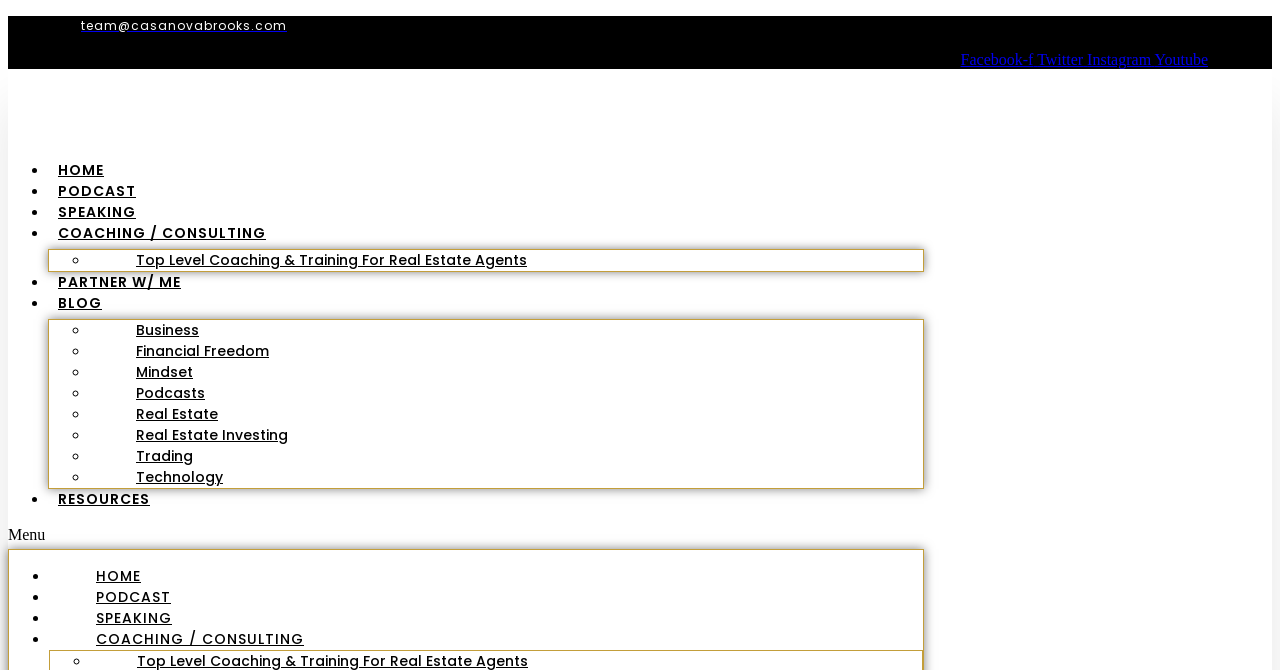Determine the bounding box coordinates for the UI element with the following description: "Home". The coordinates should be four float numbers between 0 and 1, represented as [left, top, right, bottom].

[0.038, 0.239, 0.089, 0.269]